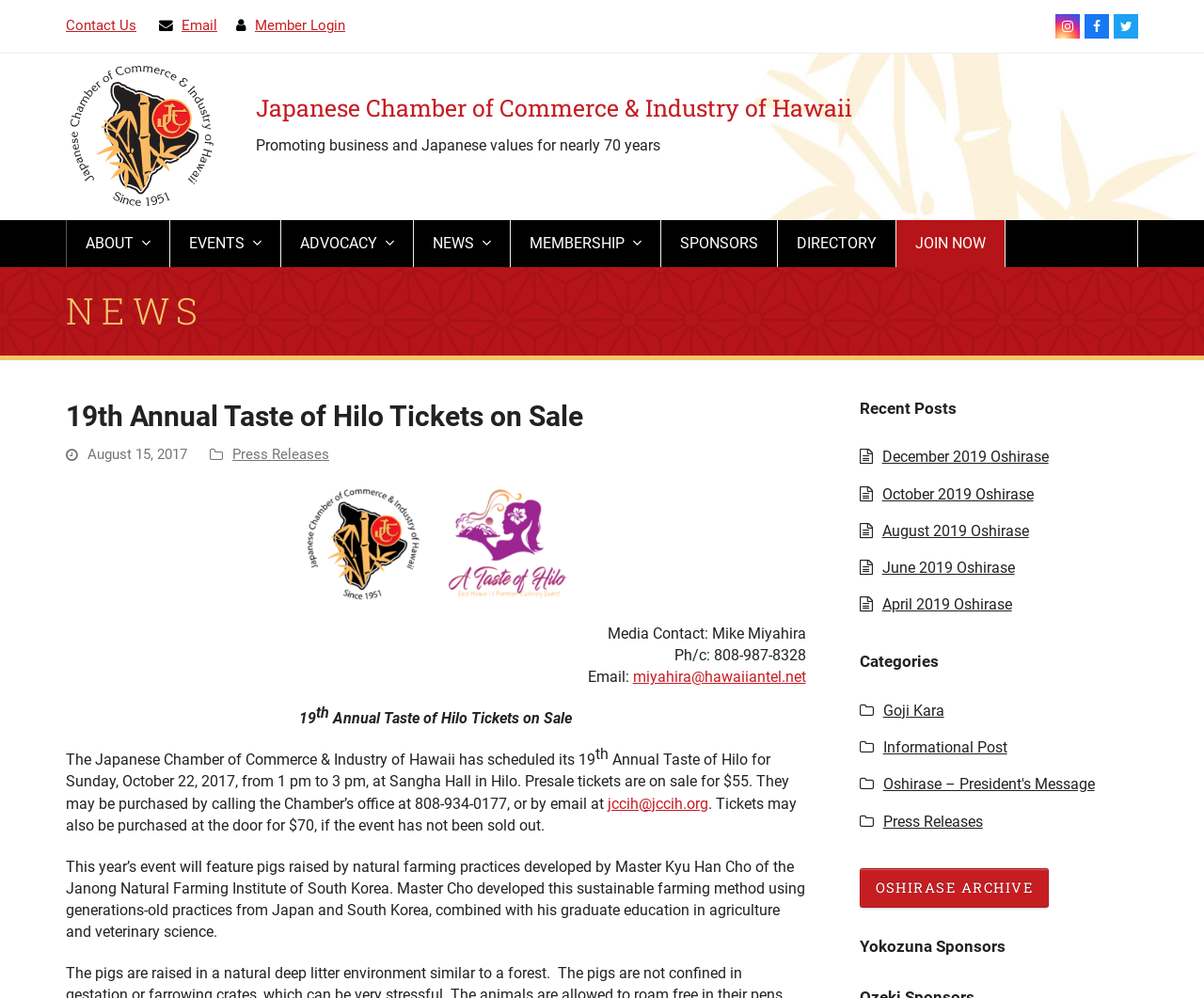Determine the bounding box coordinates of the clickable region to execute the instruction: "Email Mike Miyahira". The coordinates should be four float numbers between 0 and 1, denoted as [left, top, right, bottom].

[0.525, 0.669, 0.669, 0.687]